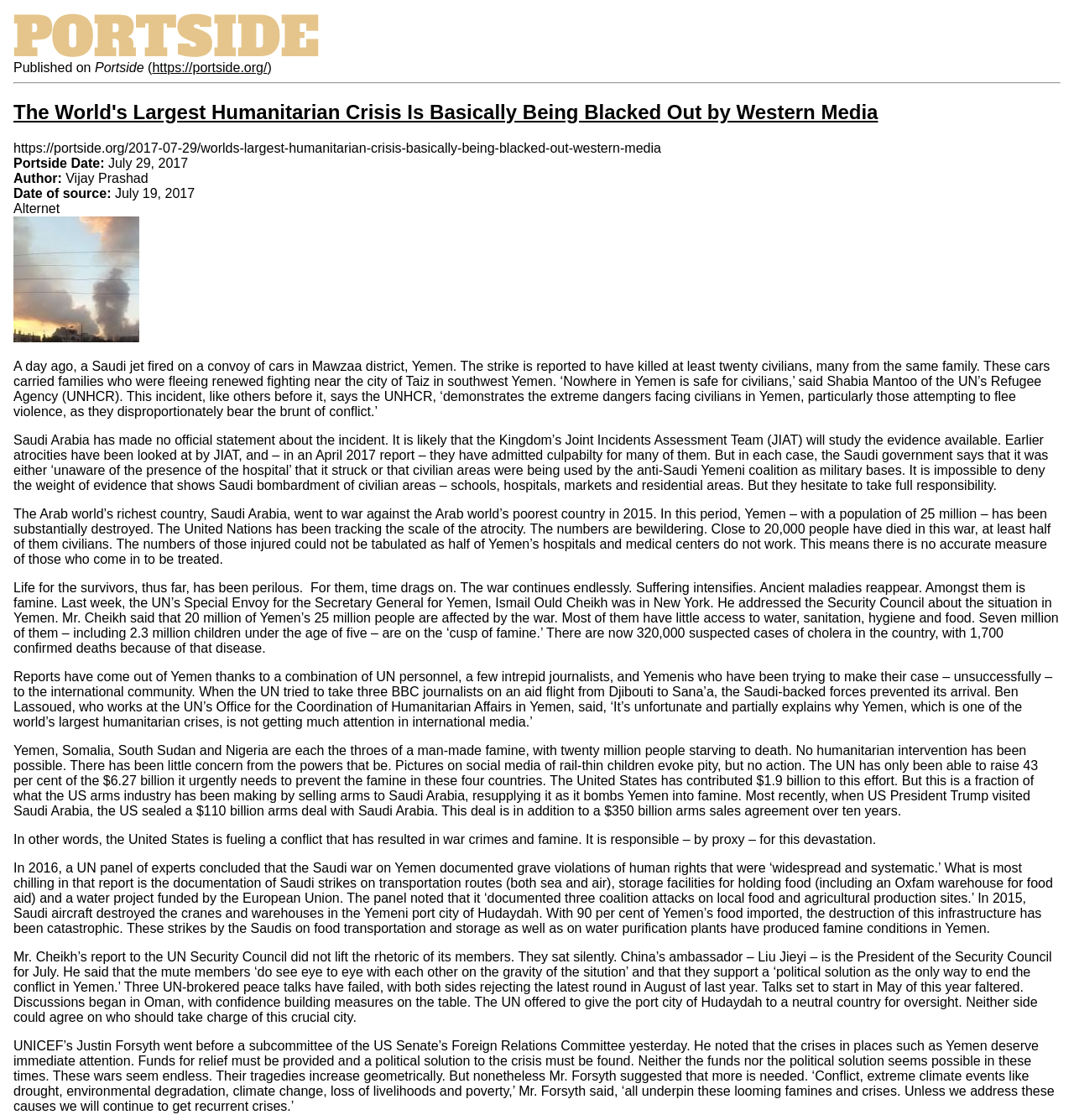Please use the details from the image to answer the following question comprehensively:
What is the date of the source?

I found the date of the source by looking at the 'Date of source:' section, which is located below the 'Author:' section. The text 'July 19, 2017' is listed as the date of the source.